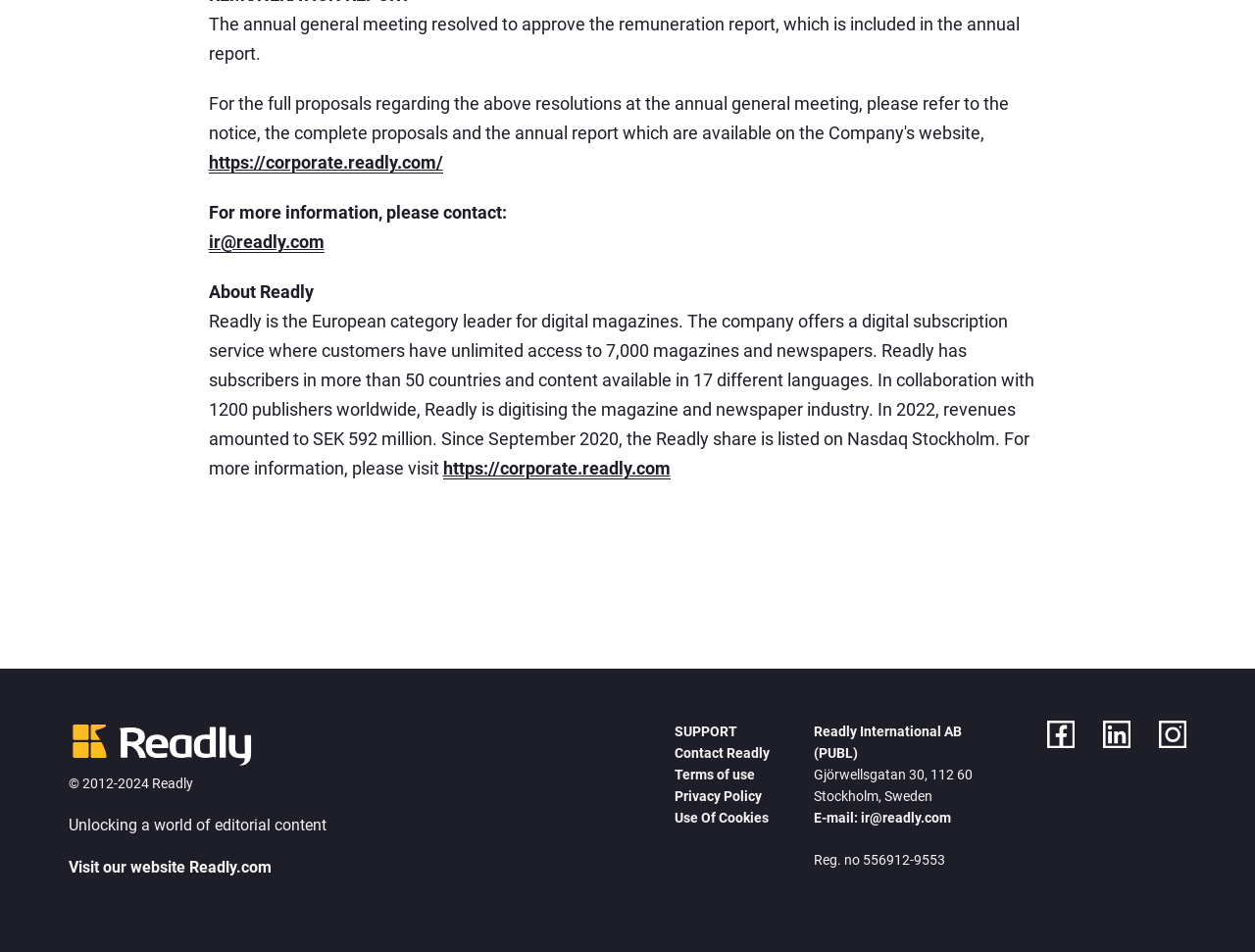Please specify the bounding box coordinates for the clickable region that will help you carry out the instruction: "Send email to ir@readly.com".

[0.686, 0.851, 0.758, 0.868]